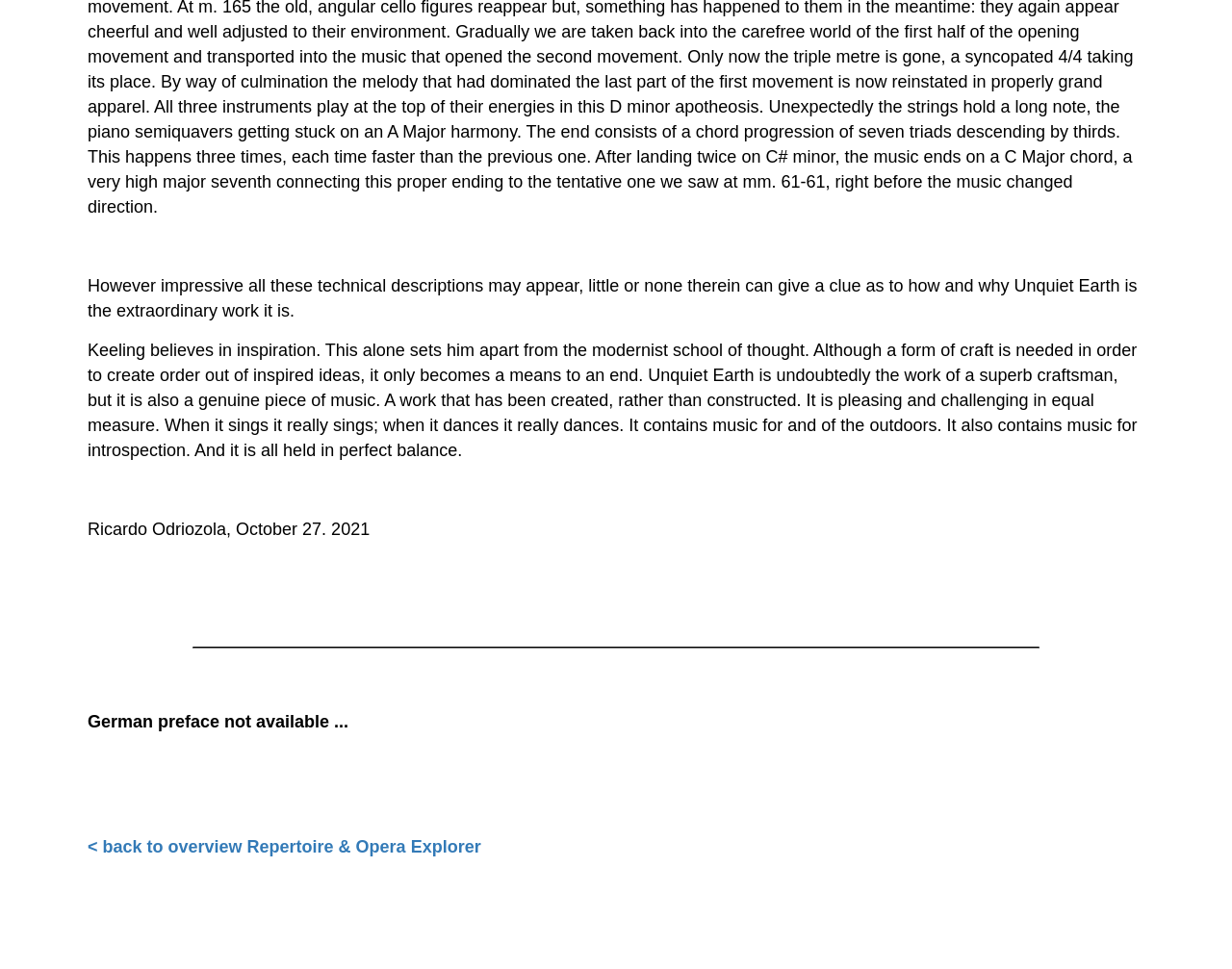What is the date mentioned in the text?
Refer to the image and provide a one-word or short phrase answer.

October 27, 2021